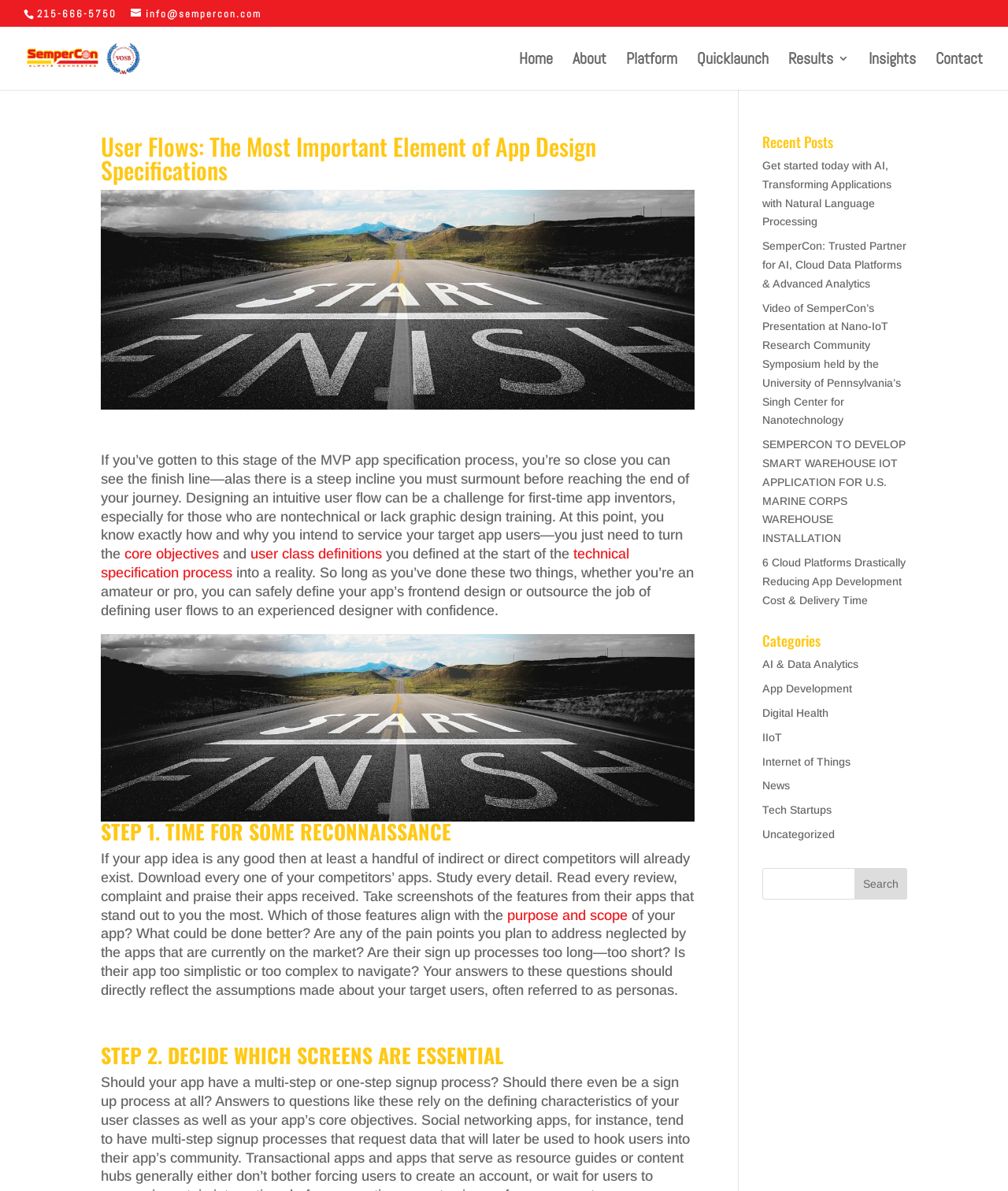Identify the bounding box for the given UI element using the description provided. Coordinates should be in the format (top-left x, top-left y, bottom-right x, bottom-right y) and must be between 0 and 1. Here is the description: core objectives

[0.123, 0.458, 0.217, 0.472]